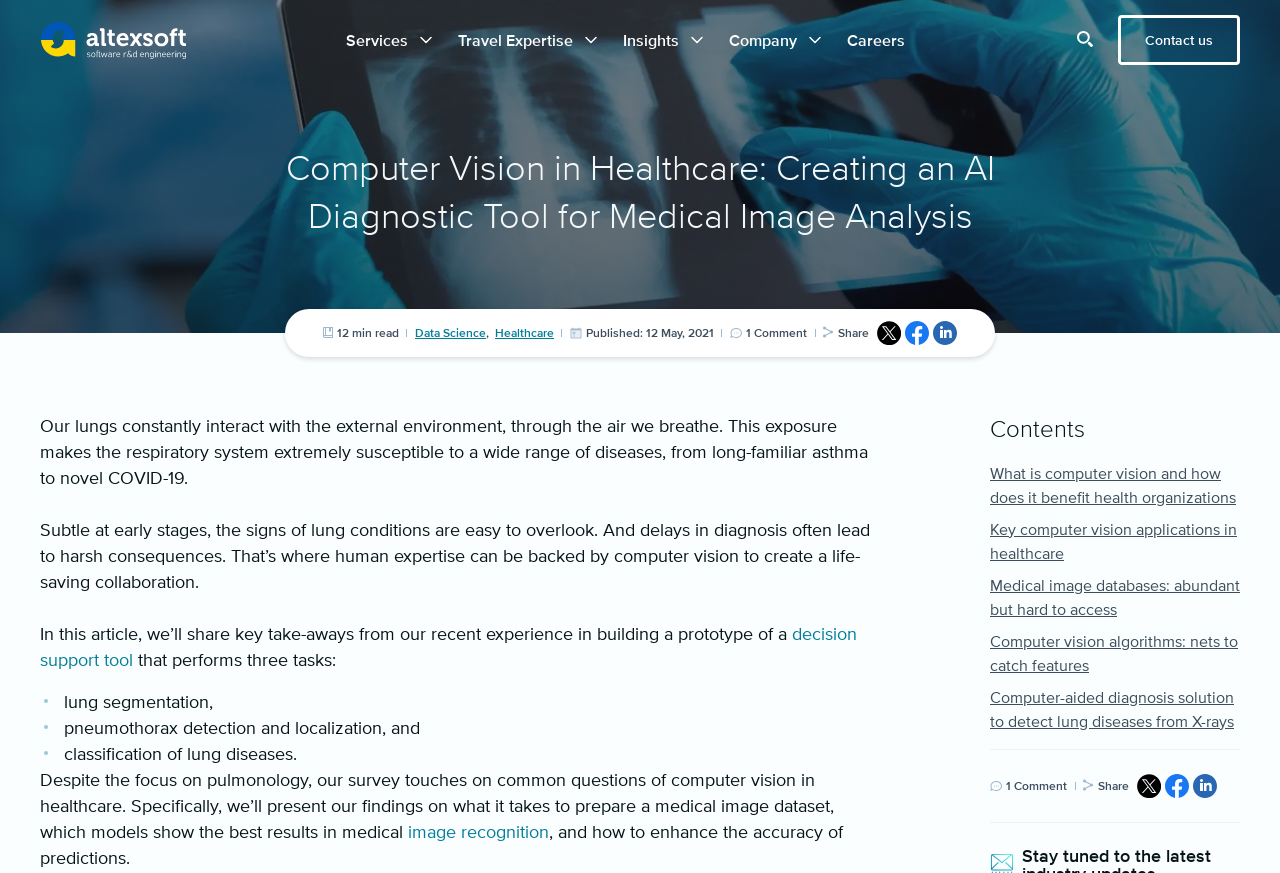Determine the coordinates of the bounding box for the clickable area needed to execute this instruction: "Read the article about 'decision support tool'".

[0.031, 0.713, 0.67, 0.767]